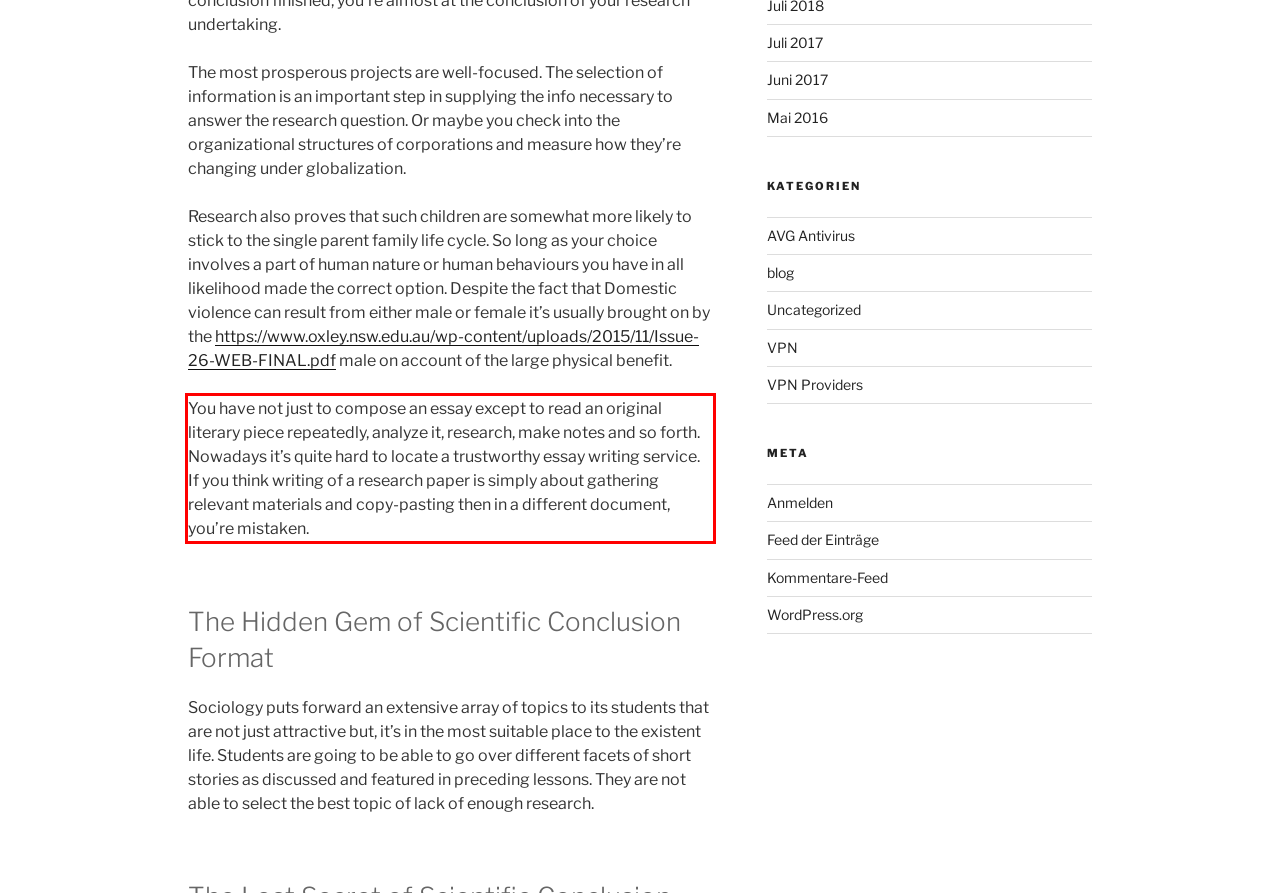Please use OCR to extract the text content from the red bounding box in the provided webpage screenshot.

You have not just to compose an essay except to read an original literary piece repeatedly, analyze it, research, make notes and so forth. Nowadays it’s quite hard to locate a trustworthy essay writing service. If you think writing of a research paper is simply about gathering relevant materials and copy-pasting then in a different document, you’re mistaken.